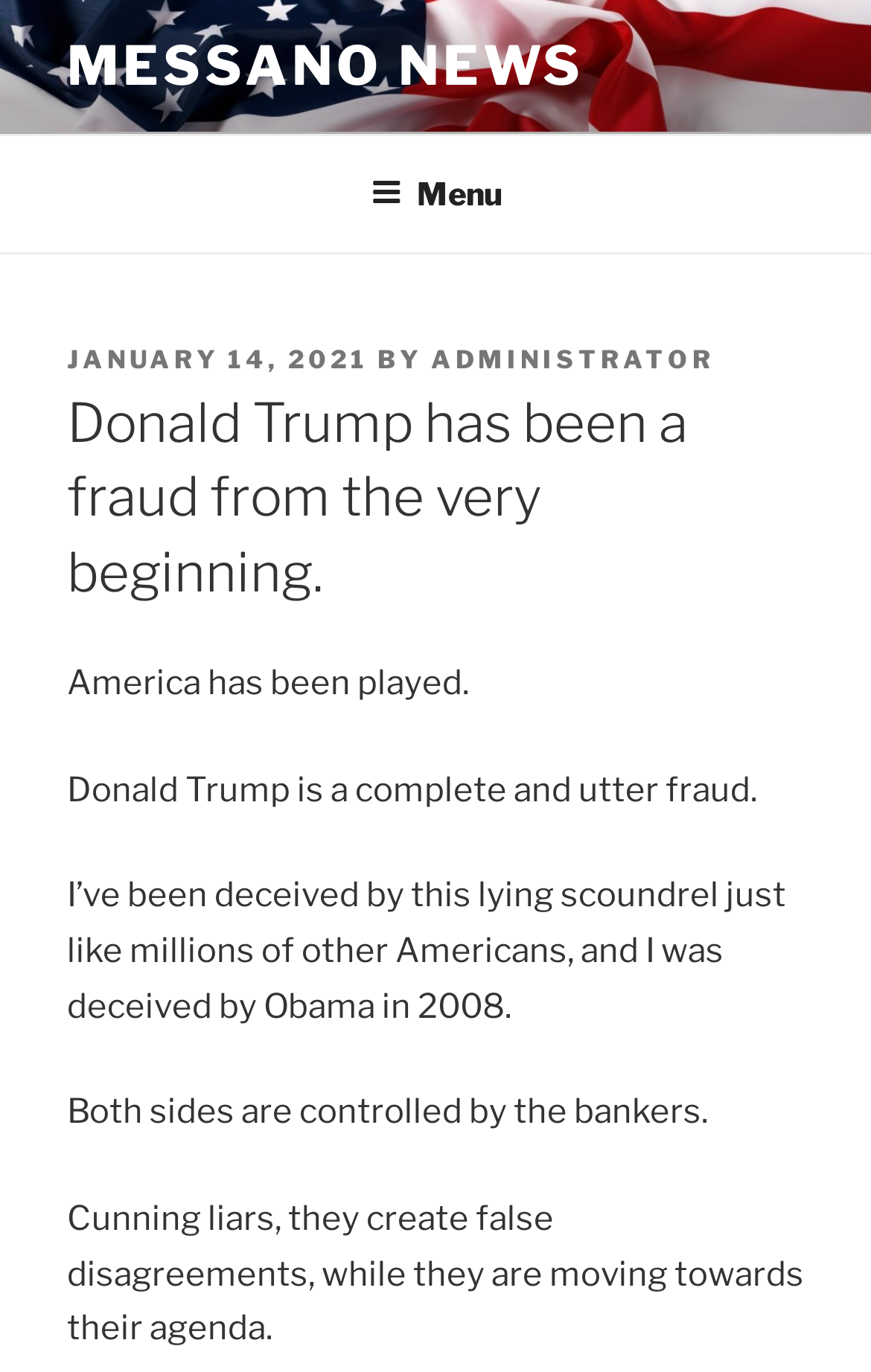Given the description of the UI element: "January 14, 2021", predict the bounding box coordinates in the form of [left, top, right, bottom], with each value being a float between 0 and 1.

[0.077, 0.25, 0.423, 0.273]